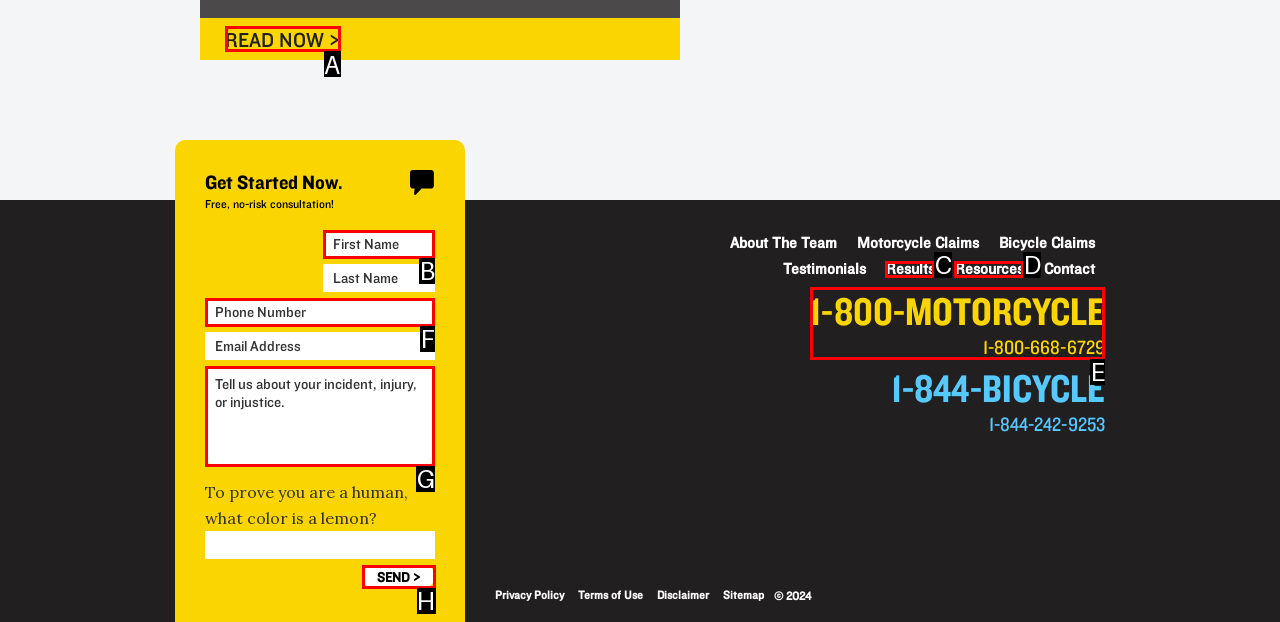From the given options, indicate the letter that corresponds to the action needed to complete this task: Click on the 'Videos' link. Respond with only the letter.

None